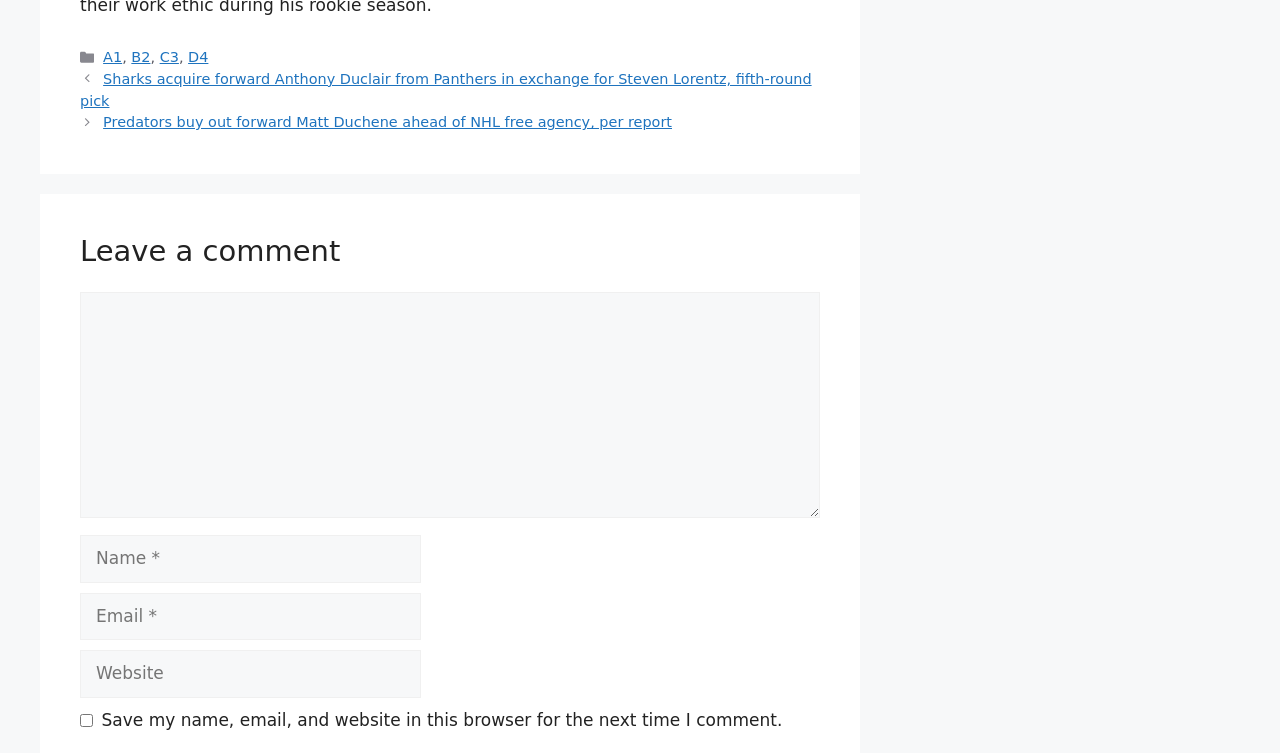What is the option to save user information for future comments?
Provide a fully detailed and comprehensive answer to the question.

The option to save user information for future comments is a checkbox that allows users to save their name, email, and website in the browser for the next time they comment, as indicated by the checkbox label.